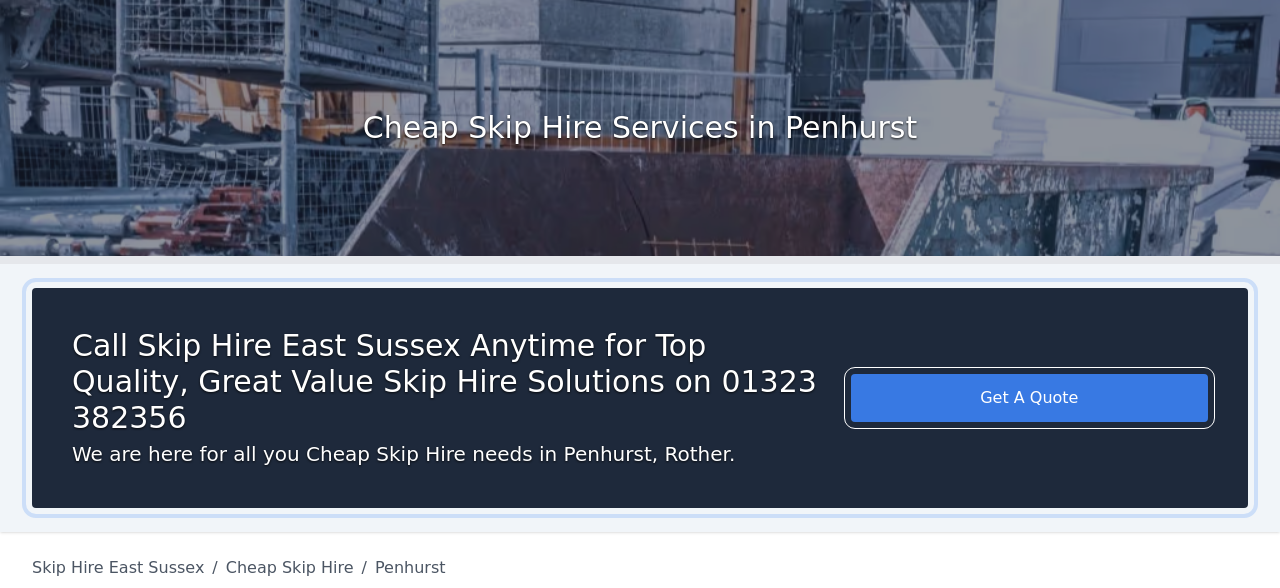What is the contact number for Skip Hire East Sussex?
Carefully examine the image and provide a detailed answer to the question.

The contact number for Skip Hire East Sussex is prominently displayed beneath the image, allowing potential customers to easily reach out for high-quality and competitively priced skip hire services.